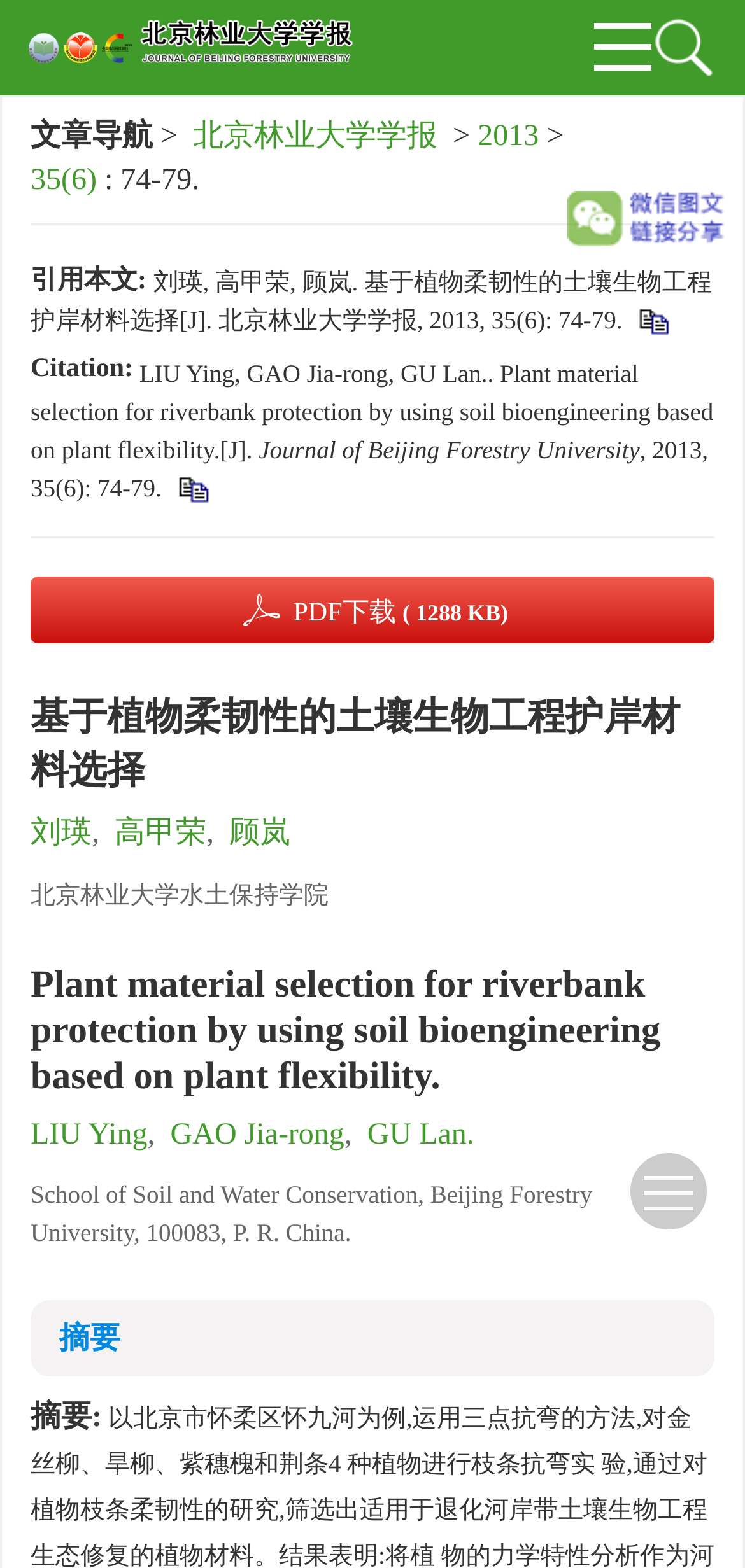Find the bounding box coordinates of the clickable element required to execute the following instruction: "Click the link to LIU Ying's profile". Provide the coordinates as four float numbers between 0 and 1, i.e., [left, top, right, bottom].

[0.041, 0.521, 0.123, 0.541]